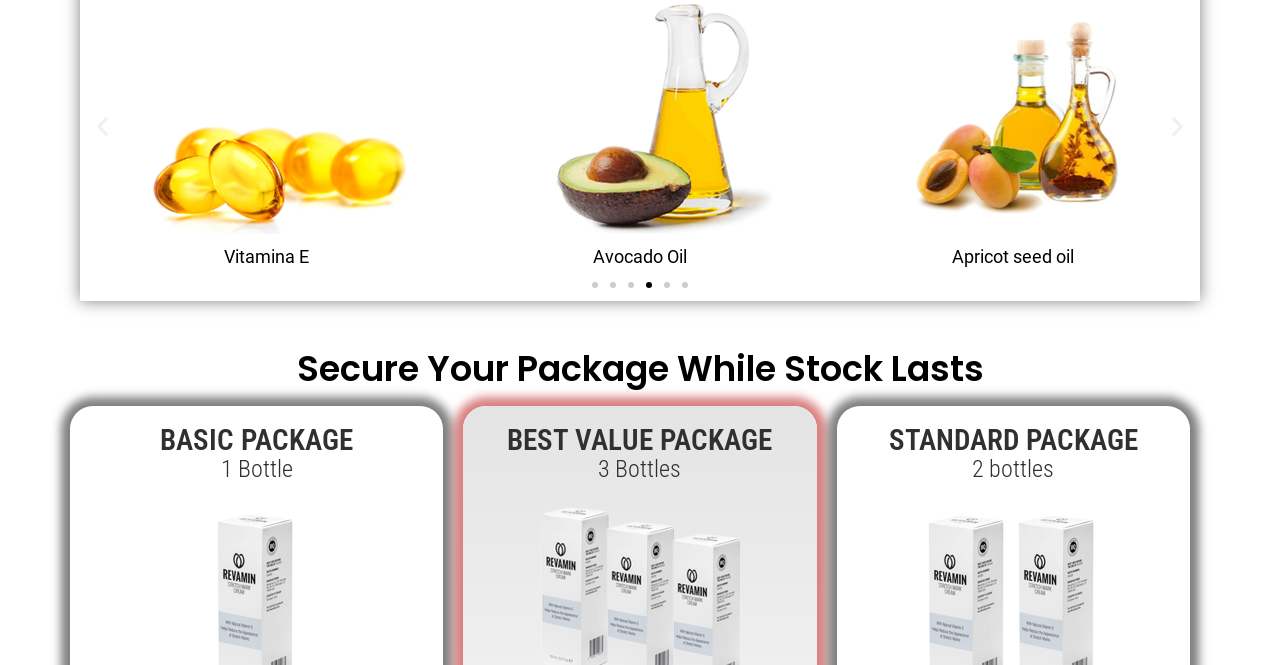What is the theme of the webpage?
Using the image, elaborate on the answer with as much detail as possible.

Based on the webpage content, it appears to be promoting a product, with packages and bottle quantities listed, suggesting that the theme of the webpage is product sales or e-commerce.